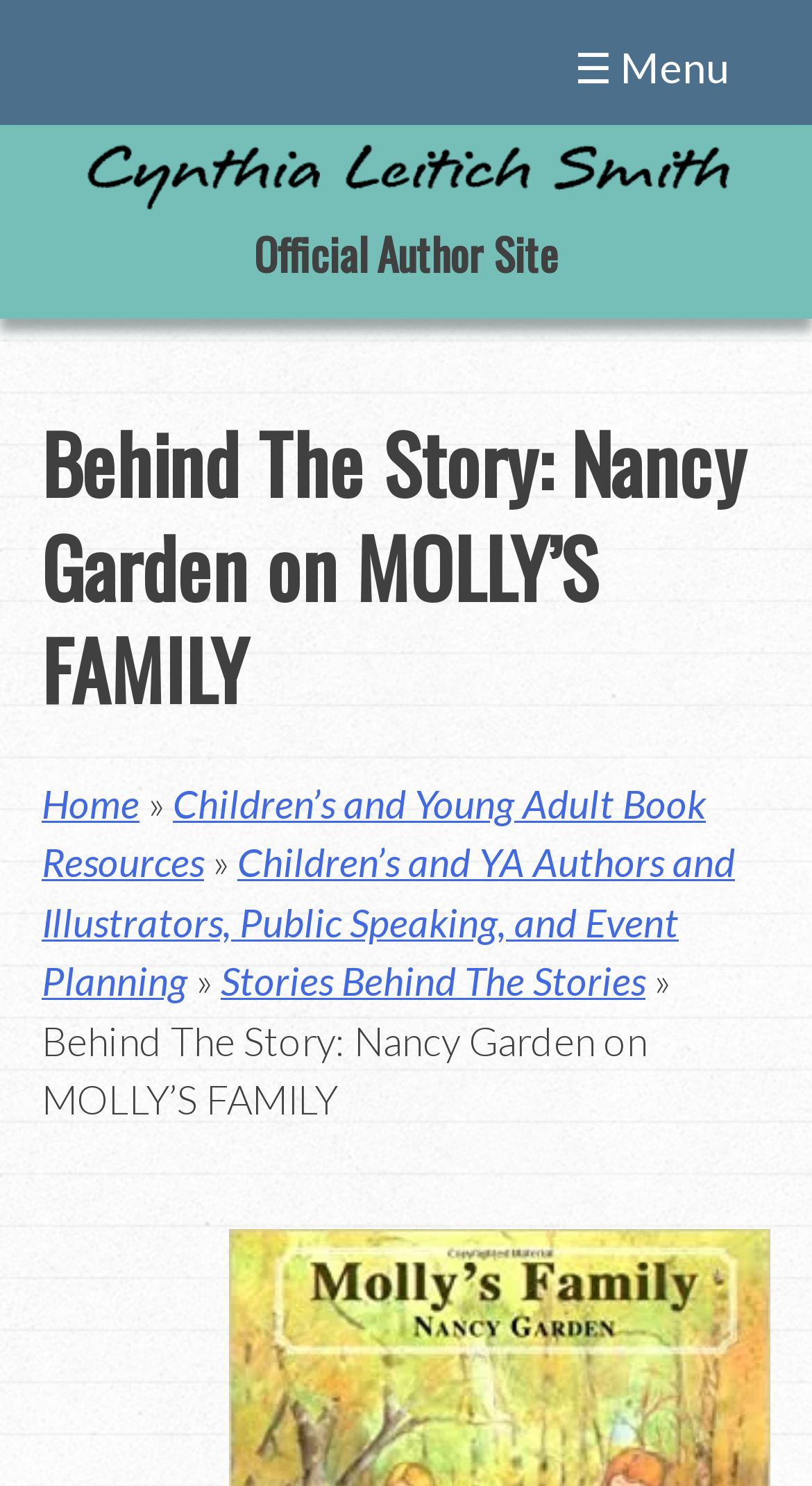Look at the image and answer the question in detail:
What is the purpose of Open School night?

I inferred the purpose of Open School night by understanding the context of the webpage. The webpage mentions that Friday is Open School night, and Molly draws a picture of her family to help decorate the classroom. This suggests that the purpose of Open School night is decoration.